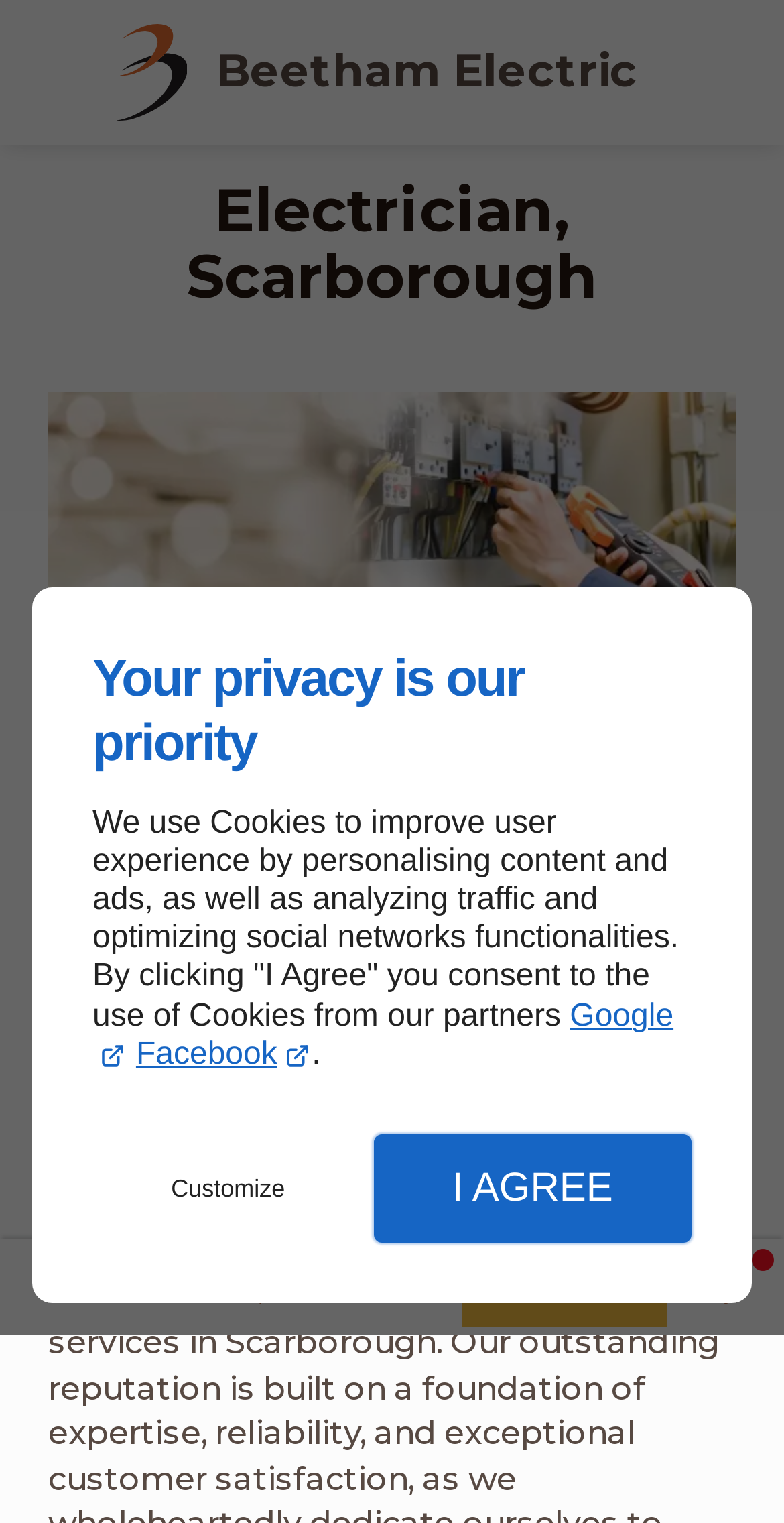Provide your answer to the question using just one word or phrase: What is the purpose of the 'Open navigation menu' button?

To open the menu